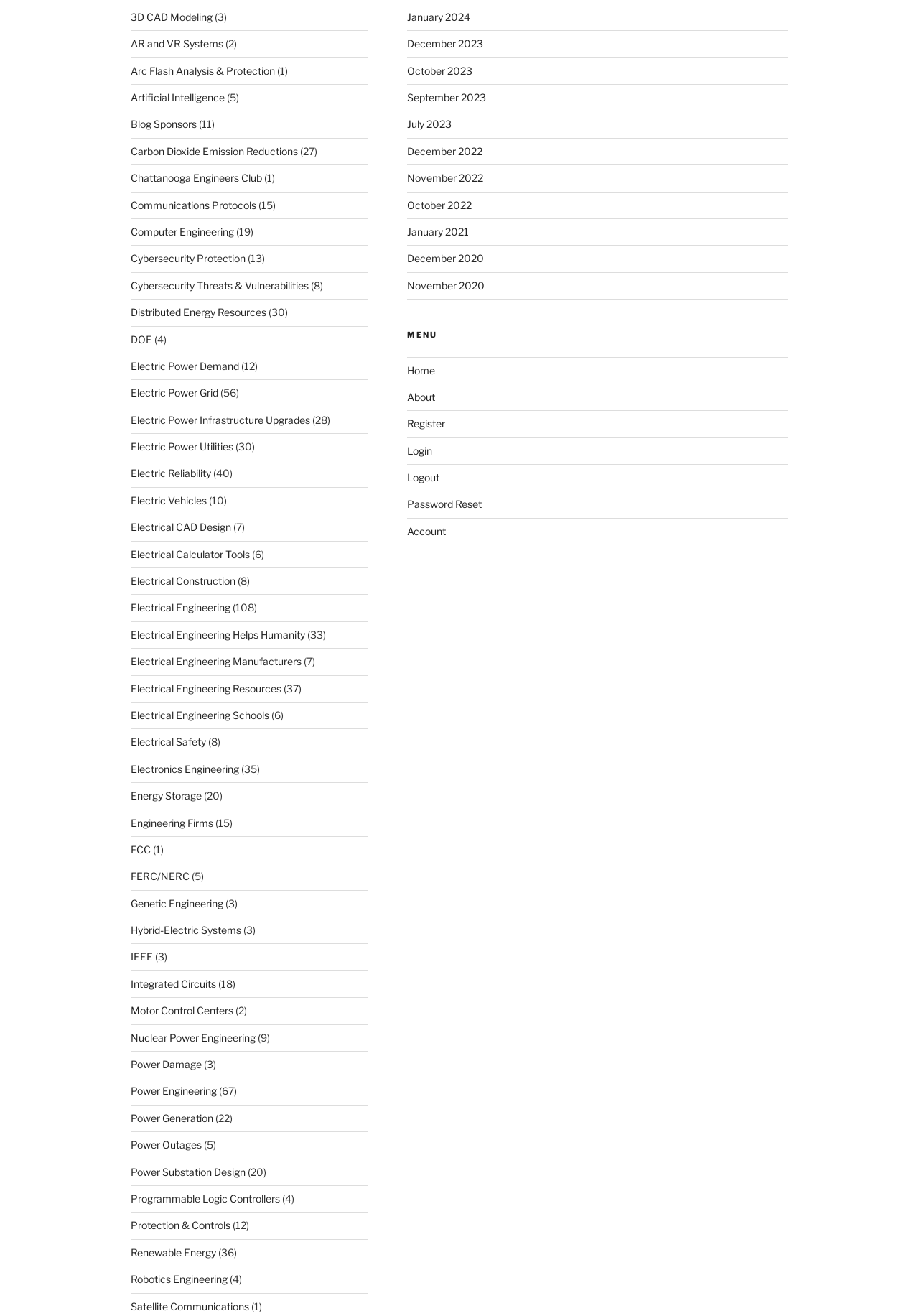Please give the bounding box coordinates of the area that should be clicked to fulfill the following instruction: "Learn about Energy Storage". The coordinates should be in the format of four float numbers from 0 to 1, i.e., [left, top, right, bottom].

[0.142, 0.6, 0.22, 0.609]